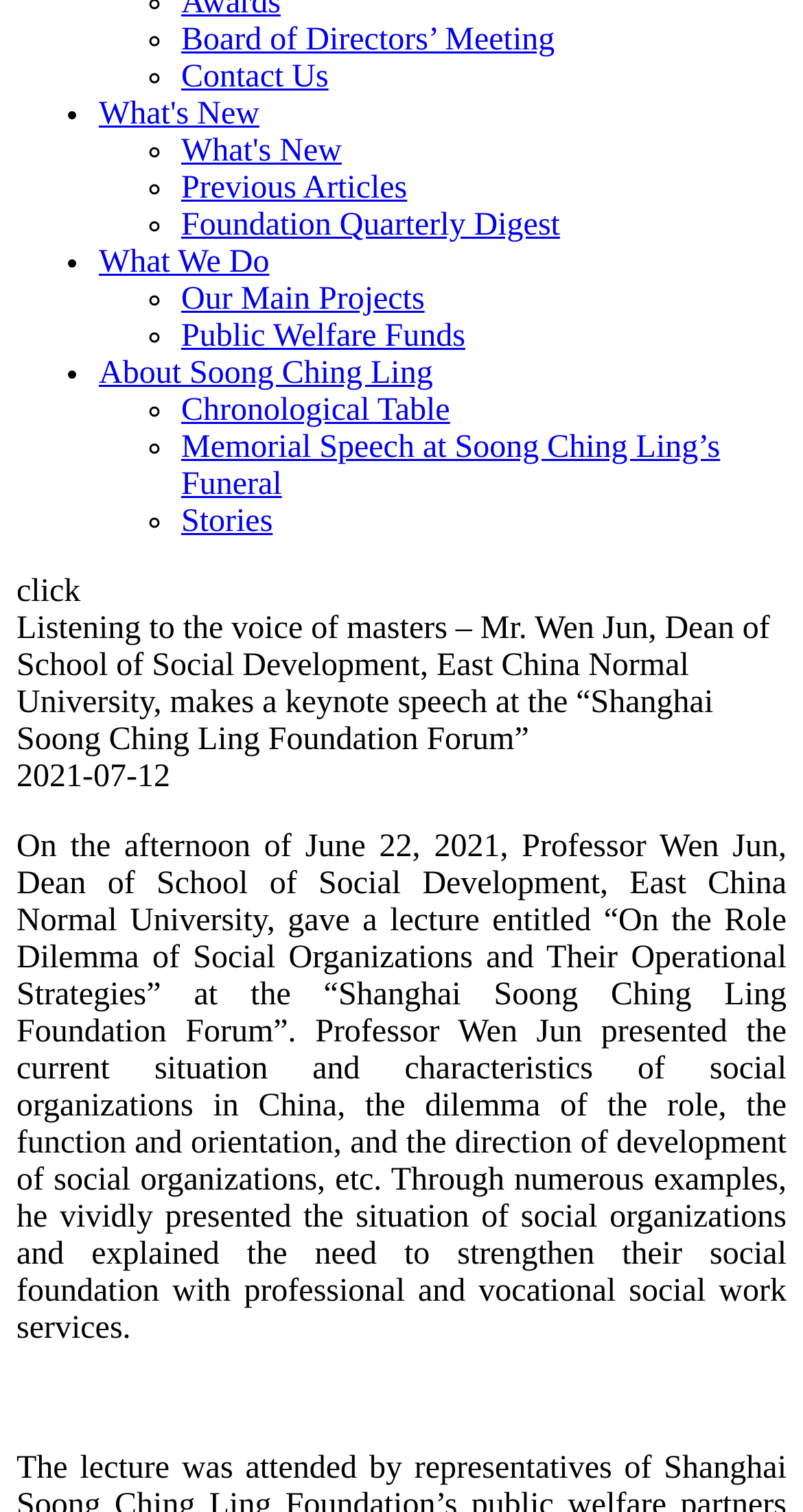Bounding box coordinates are specified in the format (top-left x, top-left y, bottom-right x, bottom-right y). All values are floating point numbers bounded between 0 and 1. Please provide the bounding box coordinate of the region this sentence describes: Stories

[0.226, 0.333, 0.34, 0.357]